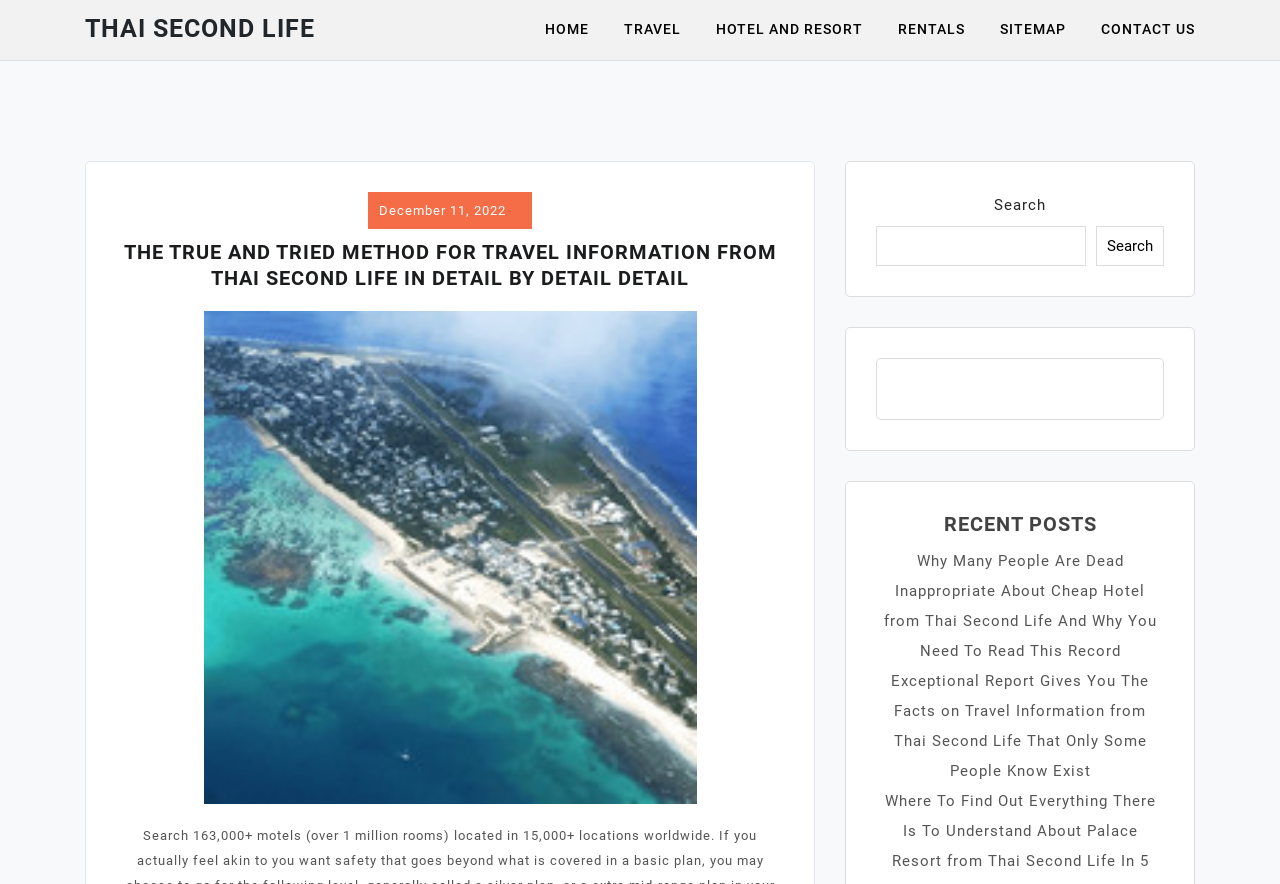What is the topic of the recent post?
From the details in the image, provide a complete and detailed answer to the question.

The recent posts section is located at the bottom of the webpage, and it lists several links to articles. The first link is titled 'Why Many People Are Dead Inappropriate About Cheap Hotel from Thai Second Life And Why You Need To Read This Record', which suggests that the topic of the recent post is related to travel information from Thai Second Life.